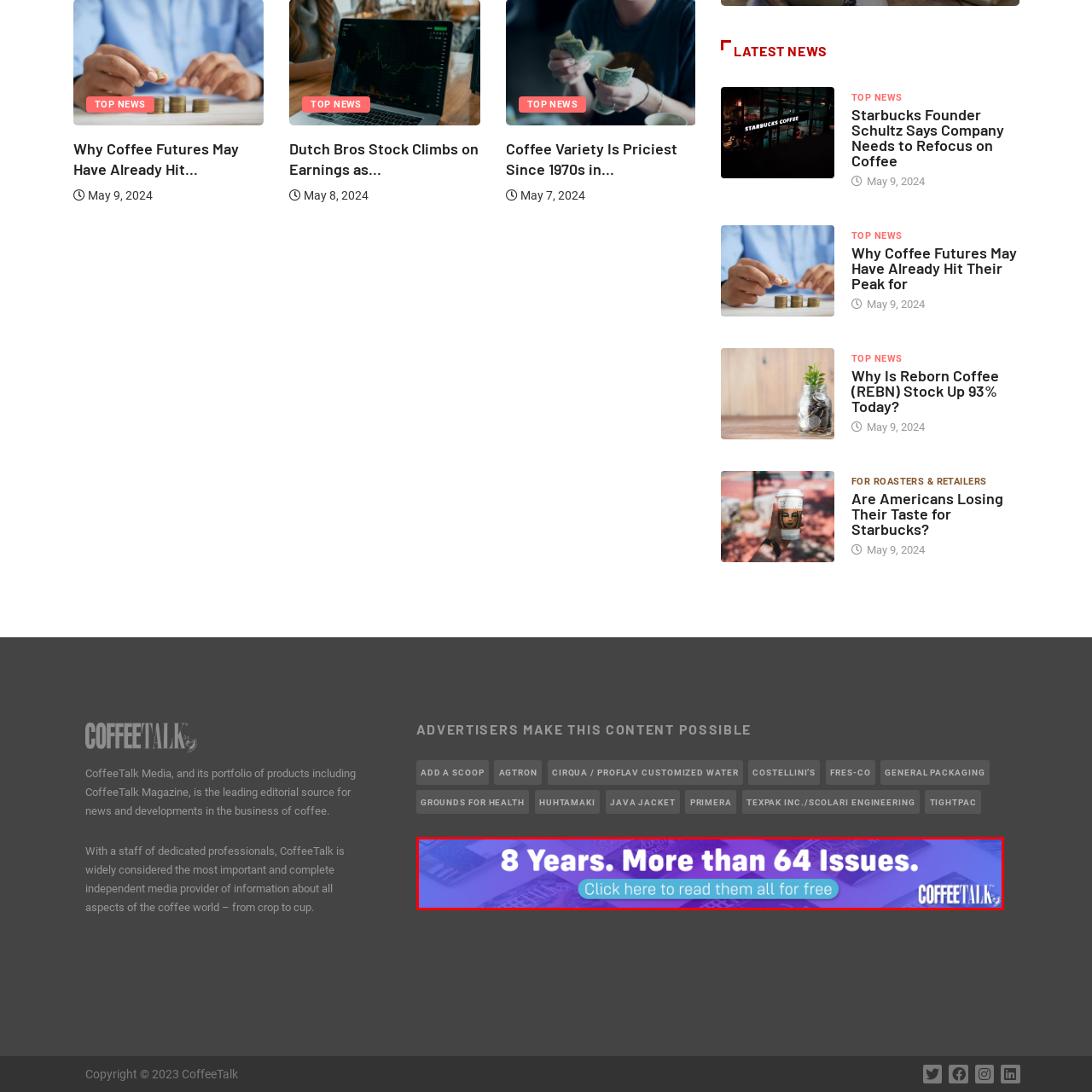Is the content of CoffeeTalk accessible for free?
Concentrate on the image bordered by the red bounding box and offer a comprehensive response based on the image details.

The banner emphasizes the accessibility of the content, encouraging coffee enthusiasts and industry professionals to click through and access the wealth of information for free, indicating that the content is available at no cost.